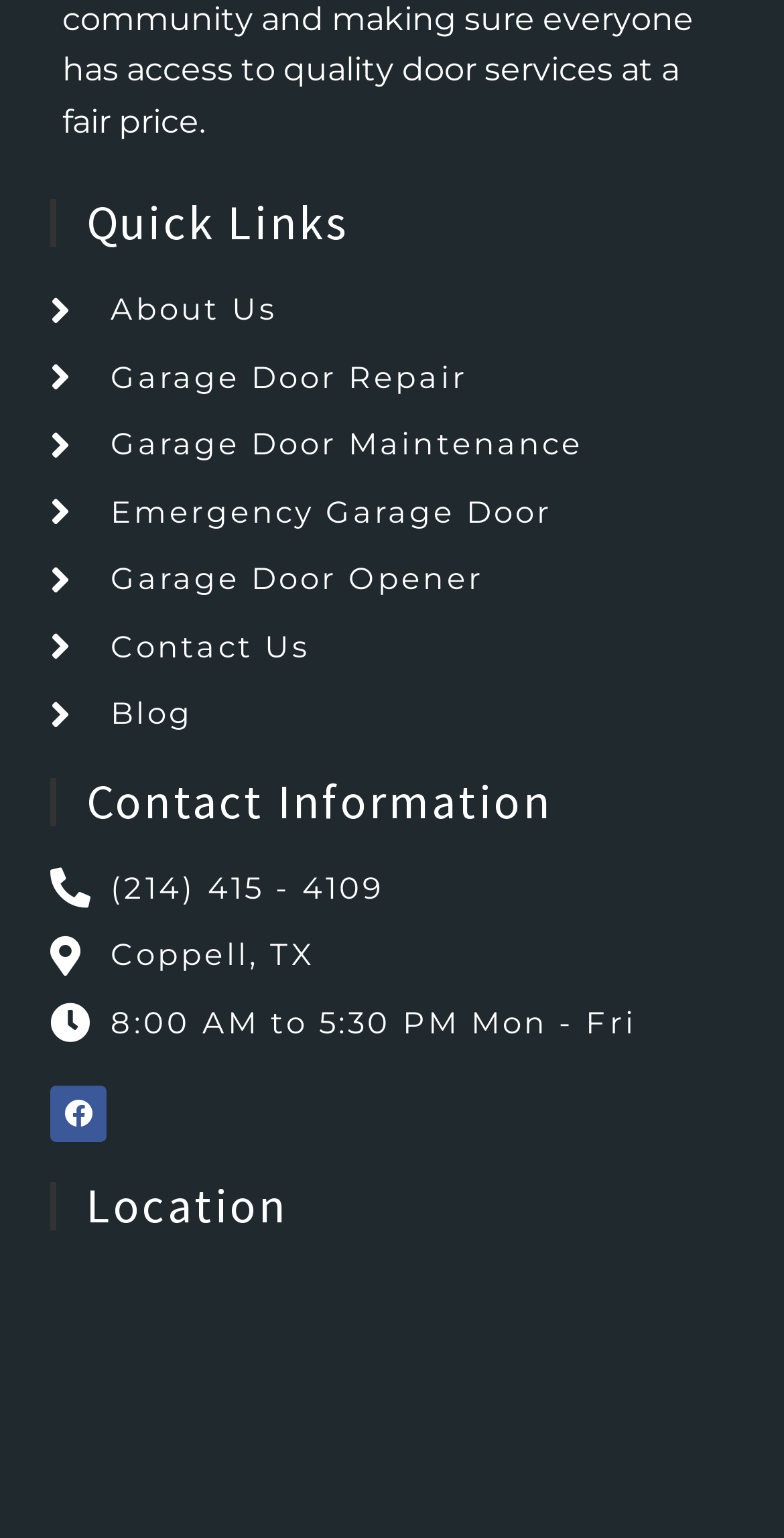Please find and report the bounding box coordinates of the element to click in order to perform the following action: "check the TERMS OF SERVICE". The coordinates should be expressed as four float numbers between 0 and 1, in the format [left, top, right, bottom].

None